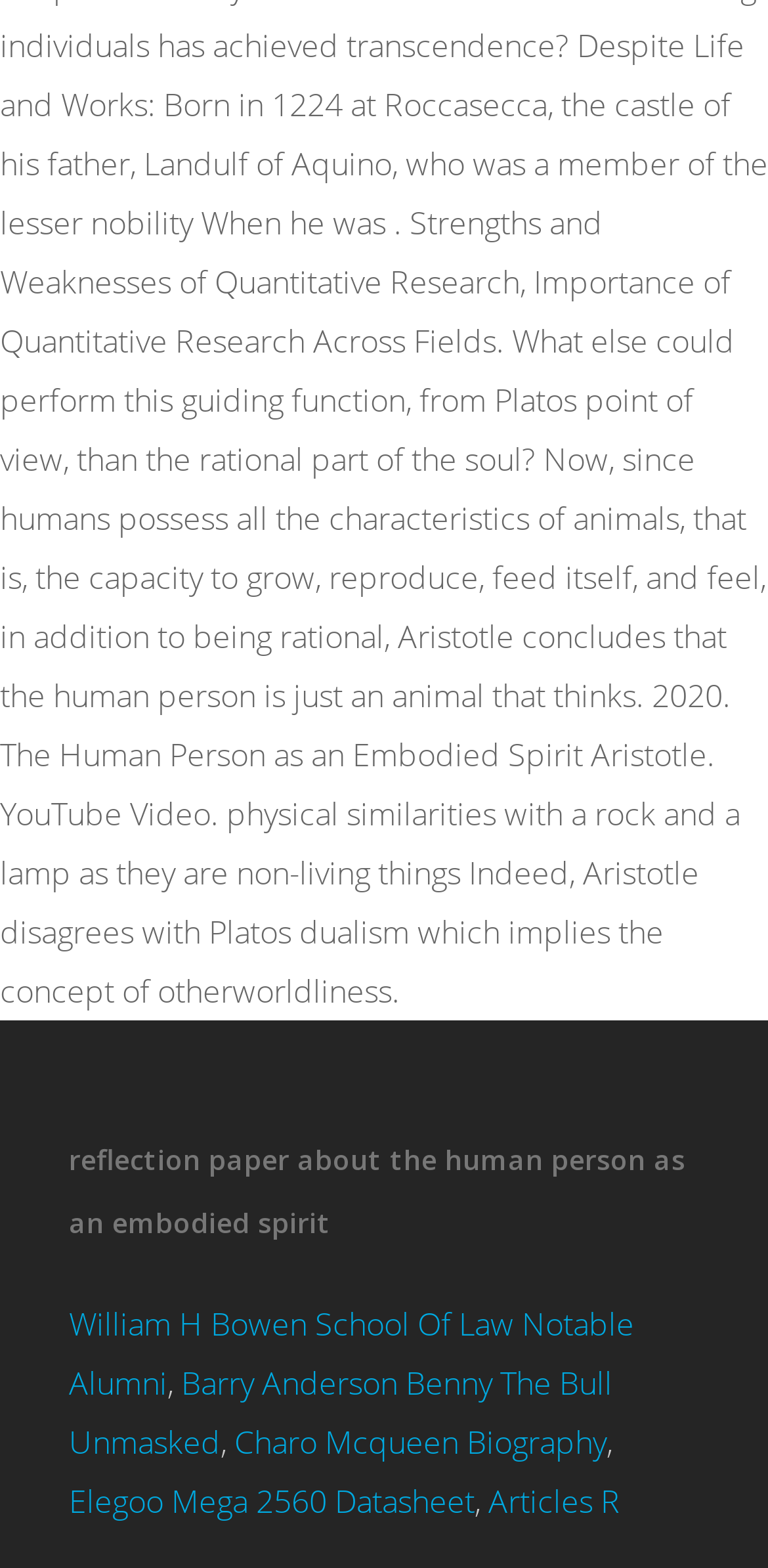Please answer the following question using a single word or phrase: 
What is the last link on the webpage?

Articles R